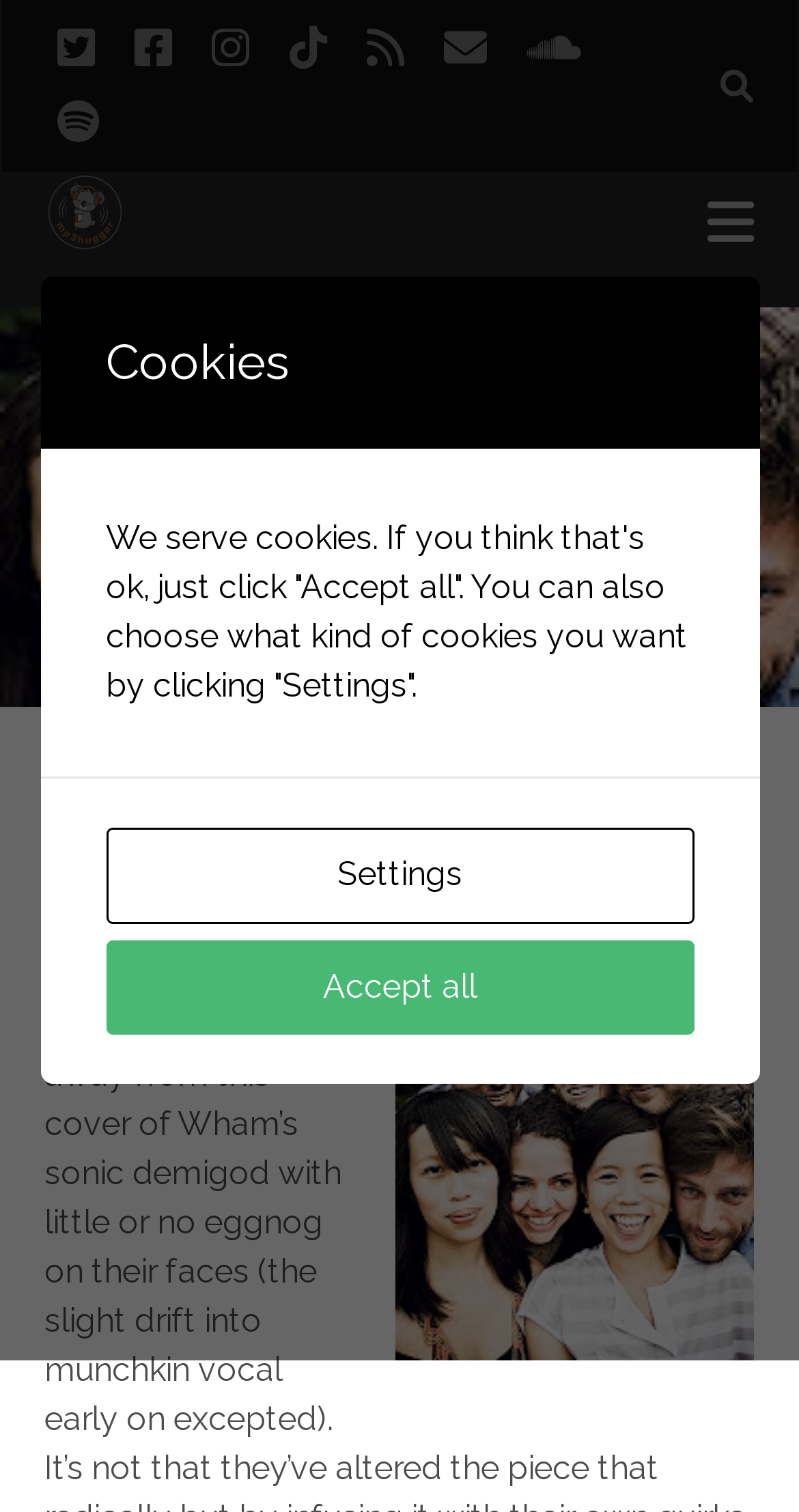Determine the bounding box for the described HTML element: "parent_node: Search for:". Ensure the coordinates are four float numbers between 0 and 1 in the format [left, top, right, bottom].

[0.871, 0.0, 0.973, 0.114]